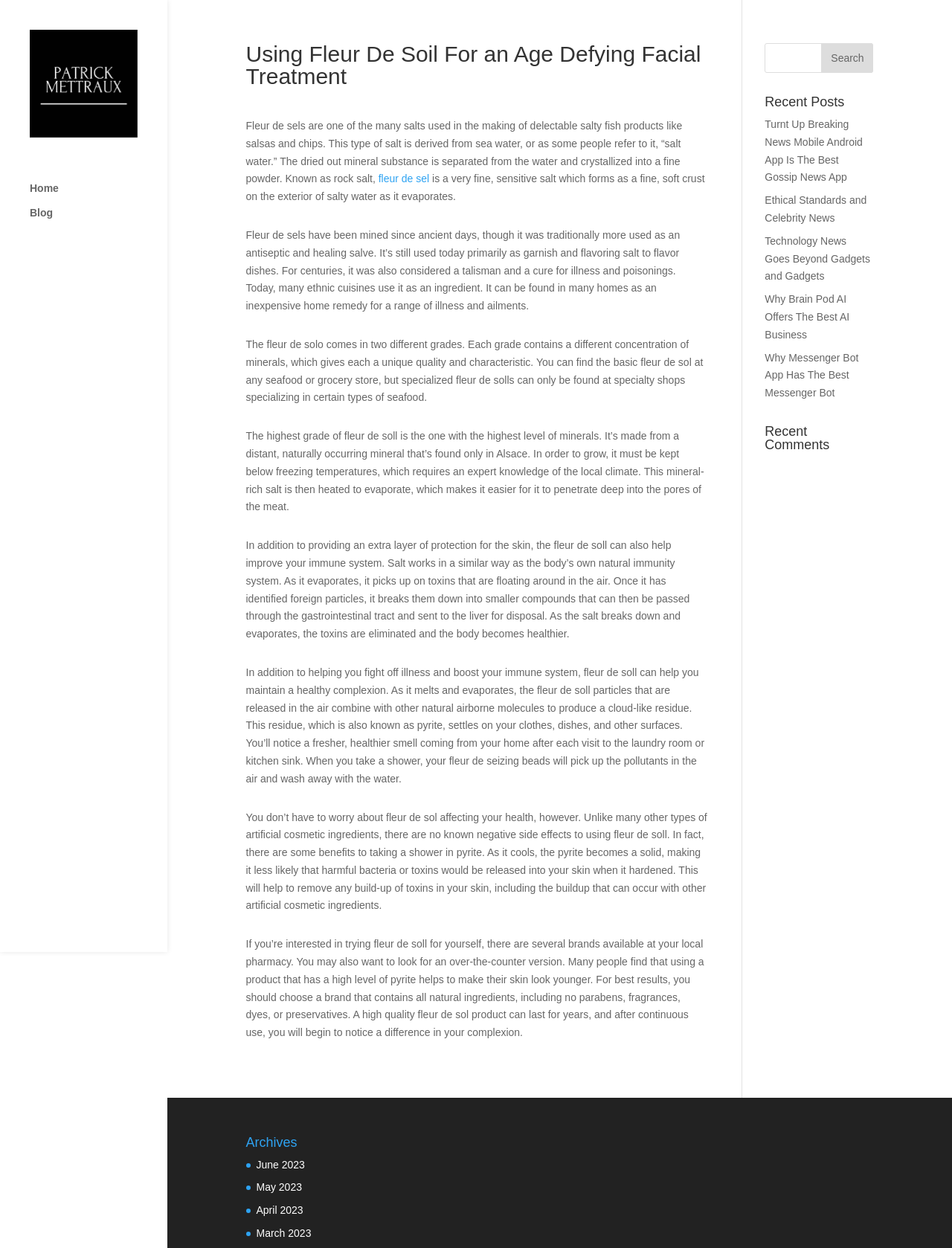Identify and provide the main heading of the webpage.

Using Fleur De Soil For an Age Defying Facial Treatment